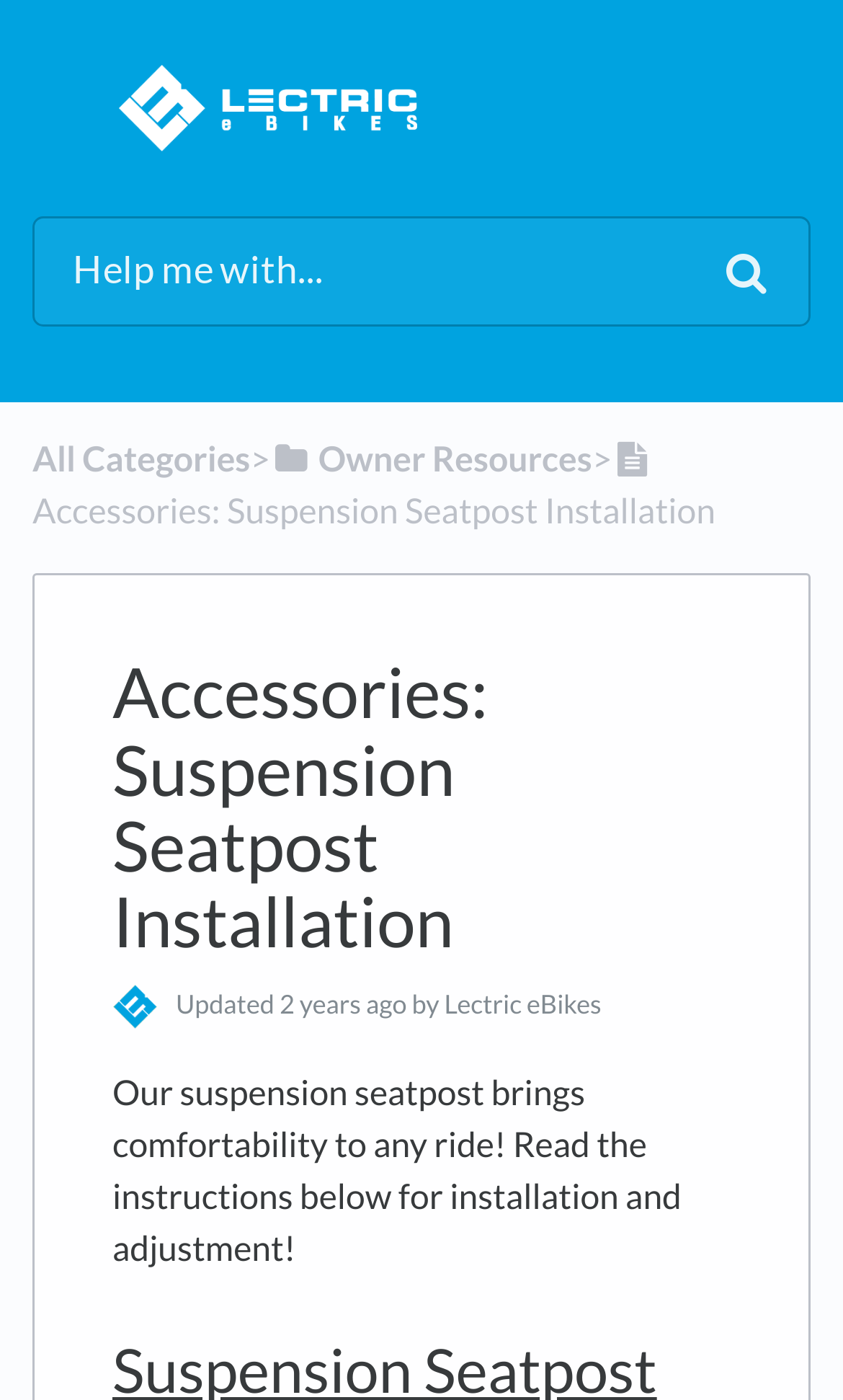Locate the UI element that matches the description All Categories in the webpage screenshot. Return the bounding box coordinates in the format (top-left x, top-left y, bottom-right x, bottom-right y), with values ranging from 0 to 1.

[0.038, 0.314, 0.297, 0.344]